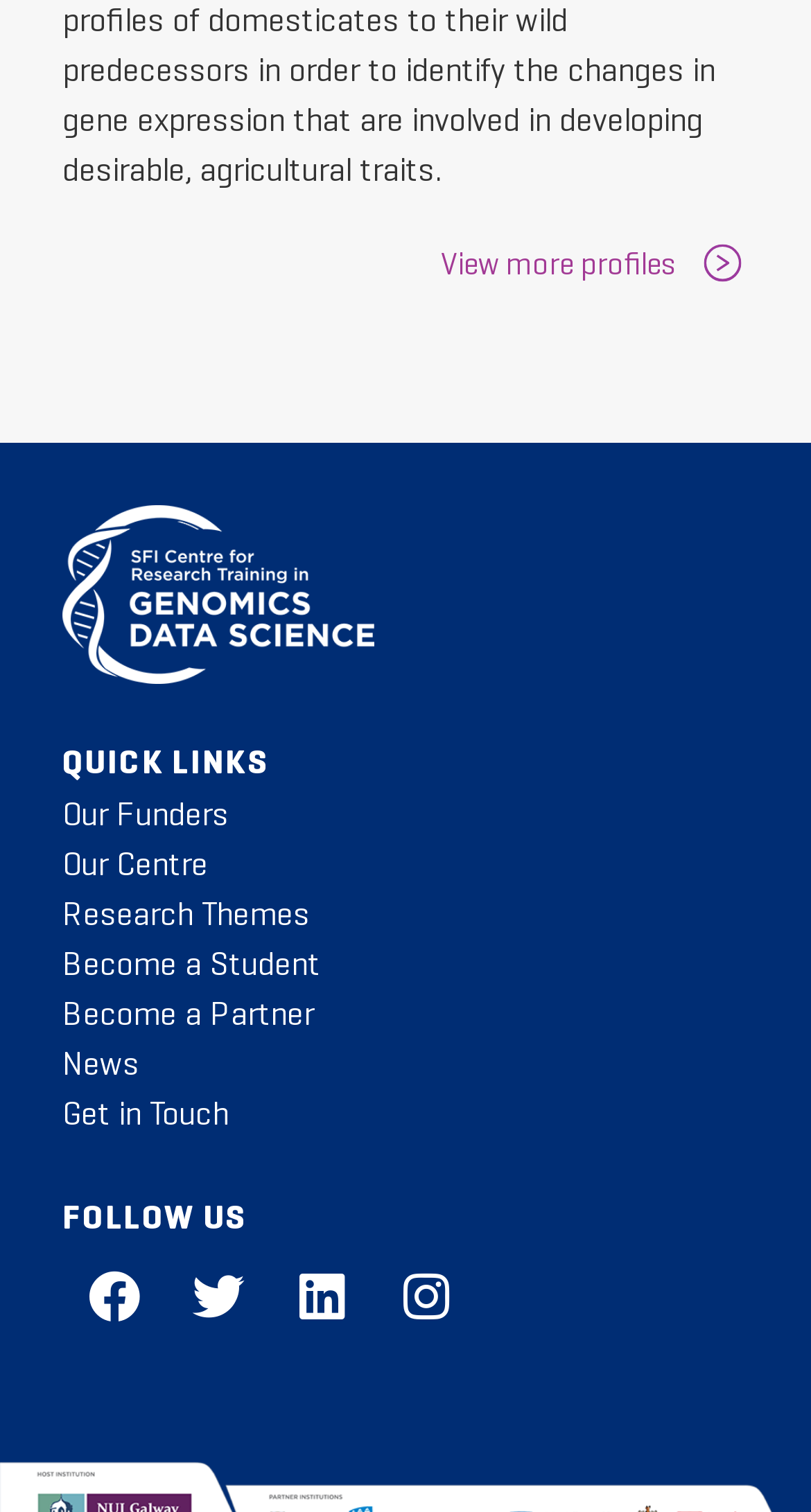Please respond in a single word or phrase: 
What is the last link in the QUICK LINKS section?

Get in Touch